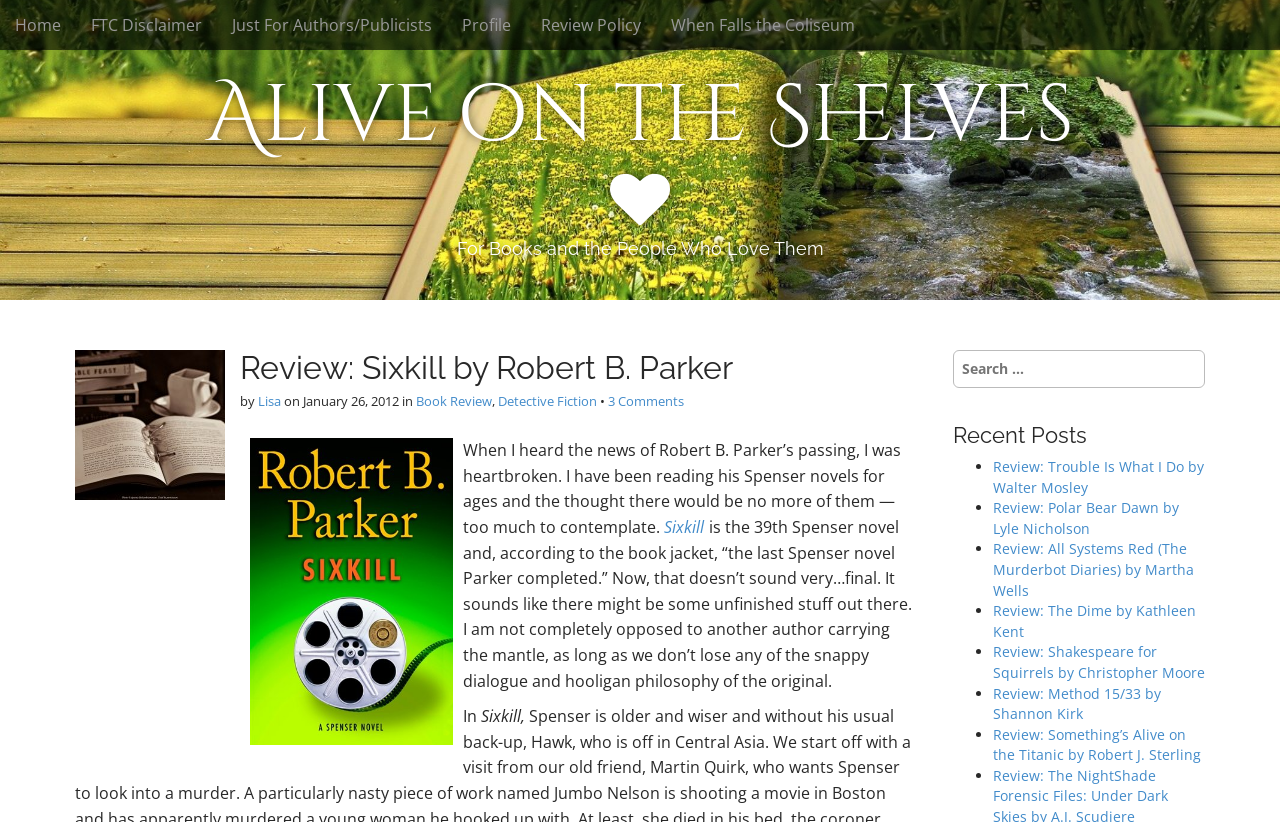Please find the bounding box coordinates of the element's region to be clicked to carry out this instruction: "Check the 'Profile'".

[0.349, 0.0, 0.411, 0.061]